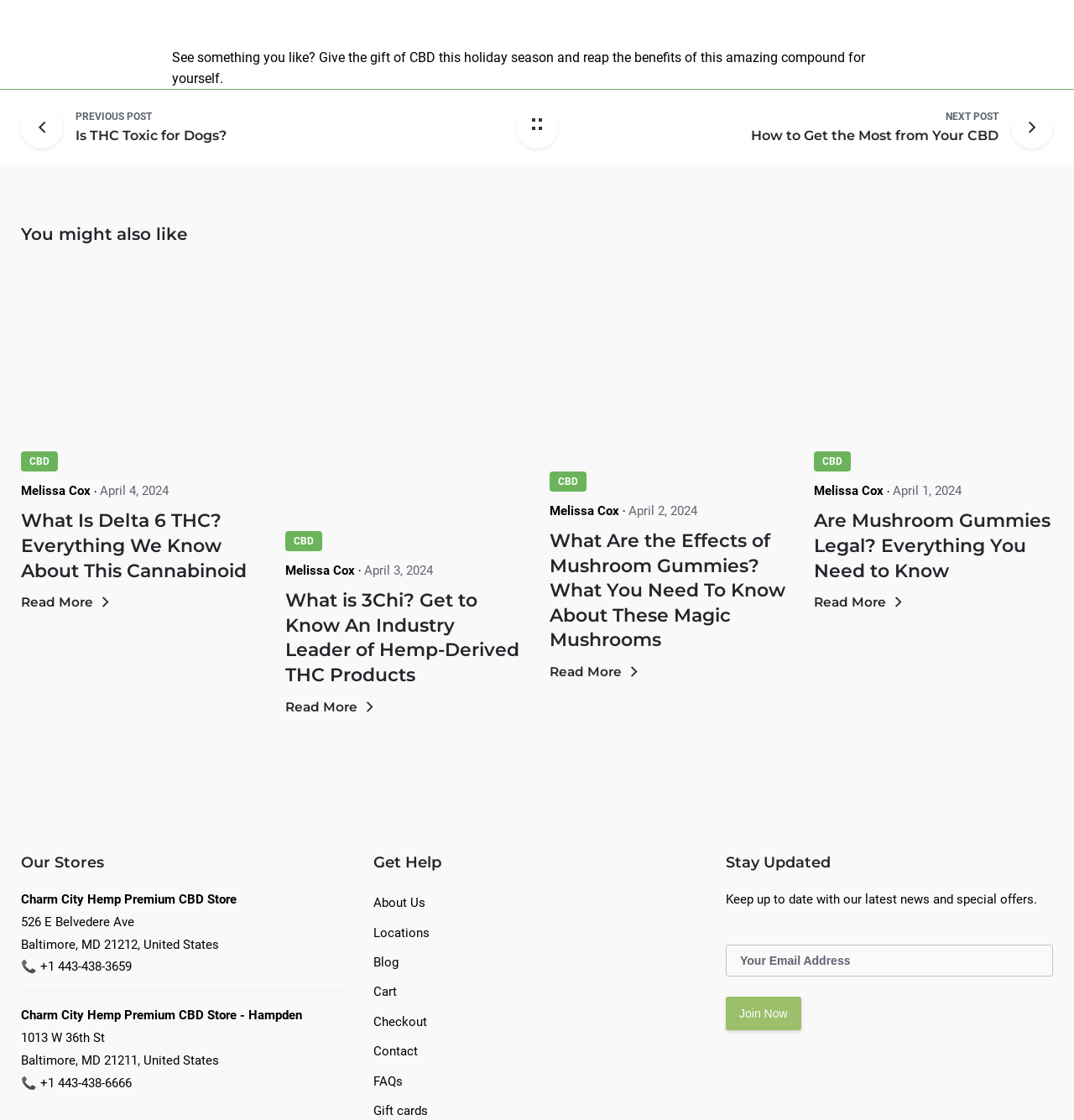Using the provided description Blog, find the bounding box coordinates for the UI element. Provide the coordinates in (top-left x, top-left y, bottom-right x, bottom-right y) format, ensuring all values are between 0 and 1.

[0.348, 0.853, 0.371, 0.866]